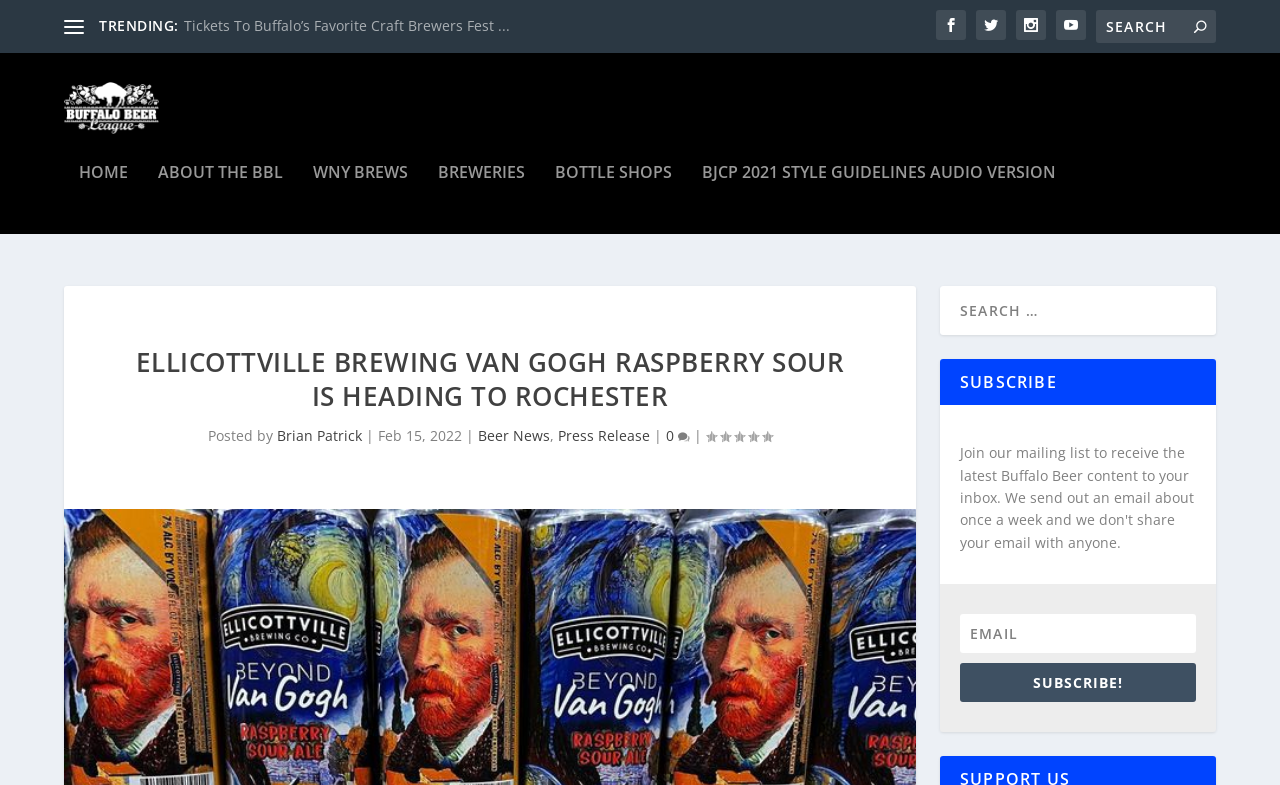Locate the bounding box coordinates for the element described below: "Press Release". The coordinates must be four float values between 0 and 1, formatted as [left, top, right, bottom].

[0.436, 0.543, 0.508, 0.568]